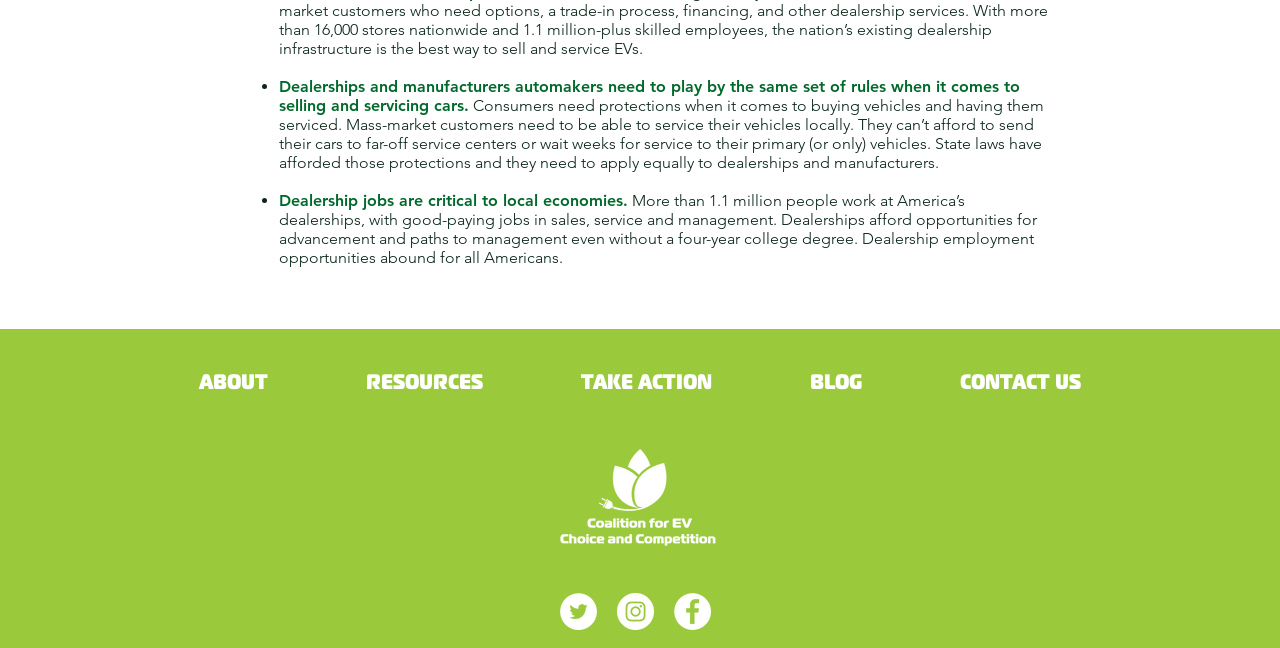Please provide the bounding box coordinate of the region that matches the element description: CONTACT US. Coordinates should be in the format (top-left x, top-left y, bottom-right x, bottom-right y) and all values should be between 0 and 1.

[0.712, 0.549, 0.883, 0.627]